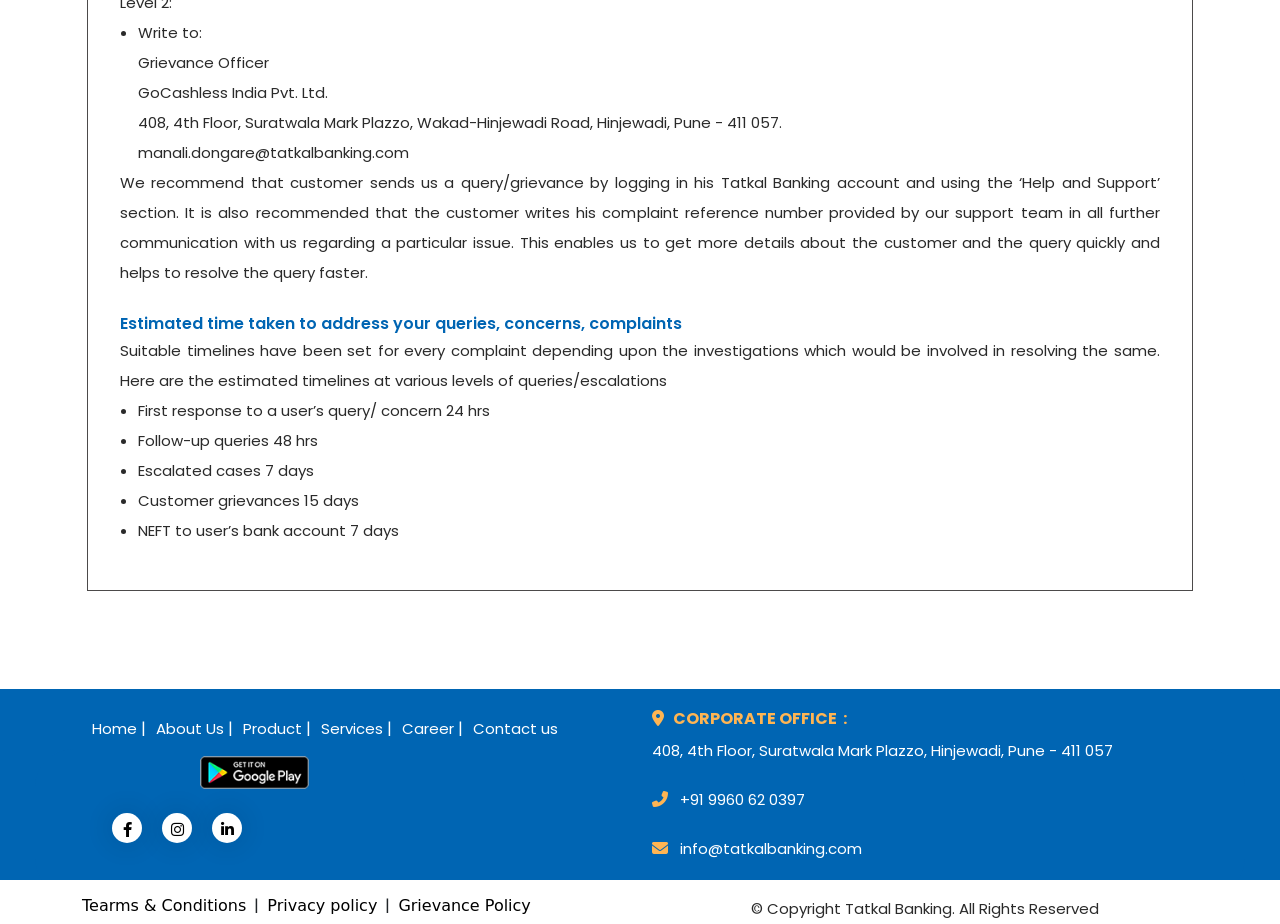Answer the following inquiry with a single word or phrase:
What is the phone number of the Corporate Office?

+91 9960 62 0397